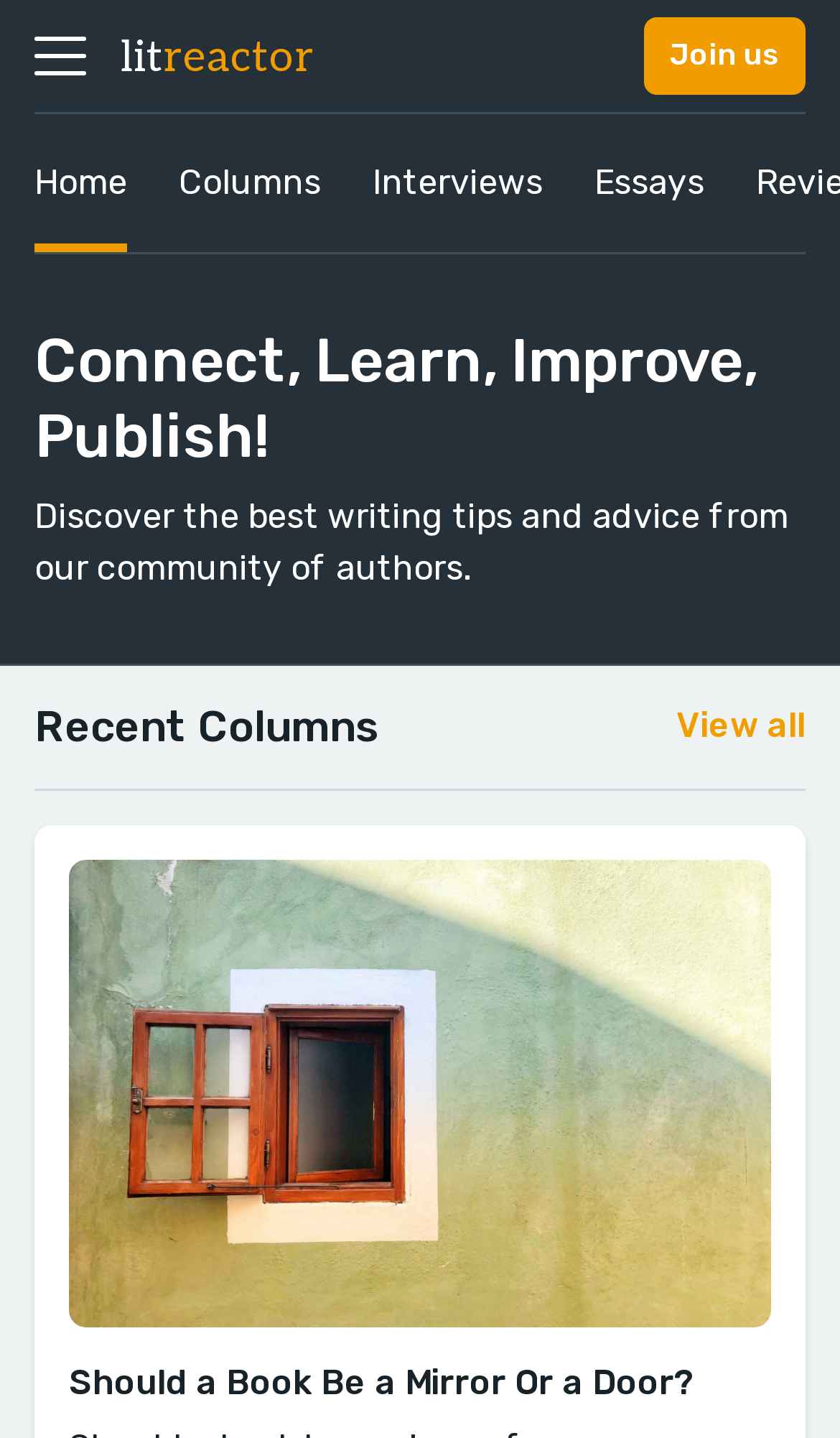Using the element description Essays, predict the bounding box coordinates for the UI element. Provide the coordinates in (top-left x, top-left y, bottom-right x, bottom-right y) format with values ranging from 0 to 1.

[0.708, 0.079, 0.838, 0.175]